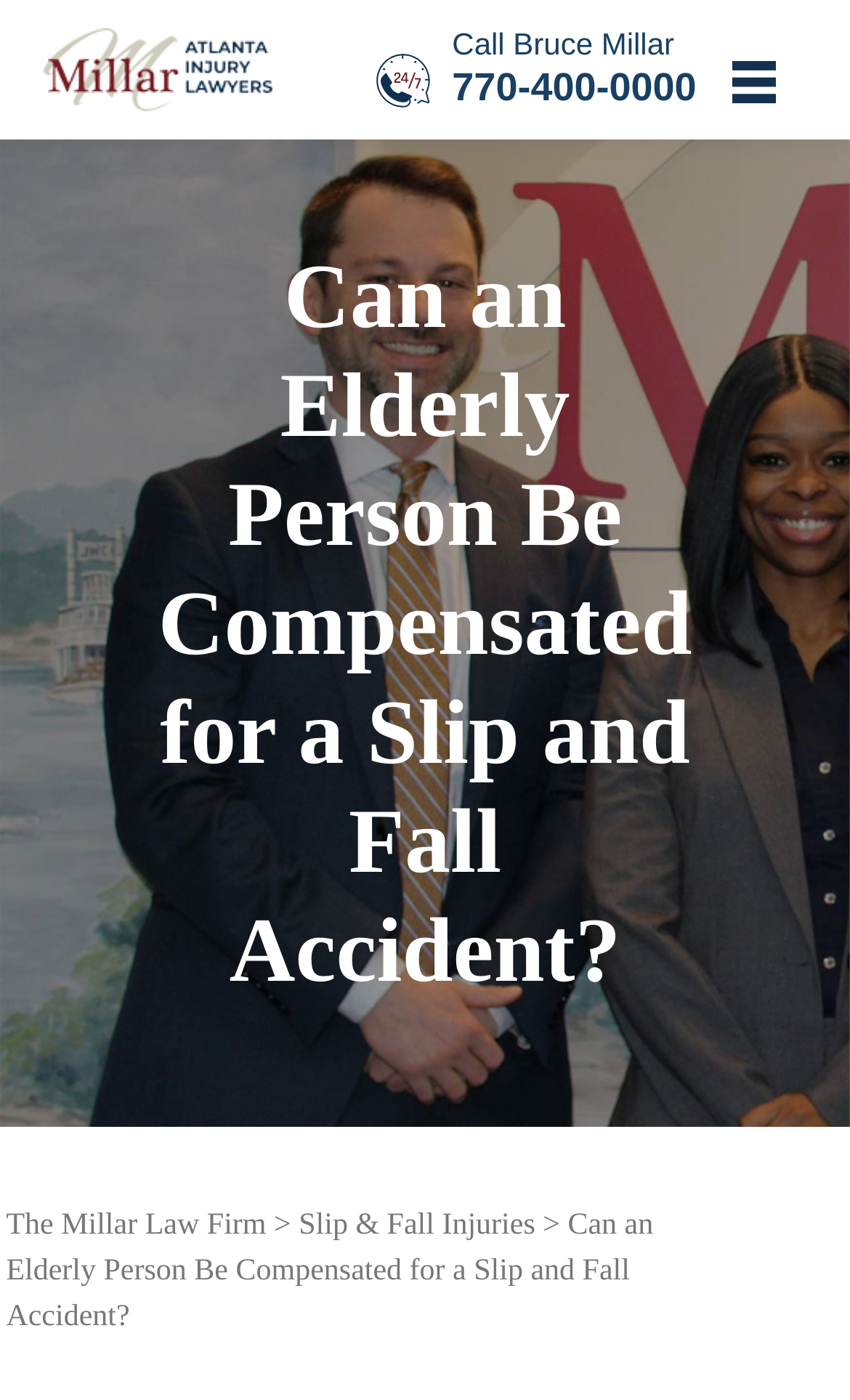Using the webpage screenshot and the element description The Millar Law Firm, determine the bounding box coordinates. Specify the coordinates in the format (top-left x, top-left y, bottom-right x, bottom-right y) with values ranging from 0 to 1.

[0.007, 0.864, 0.313, 0.888]